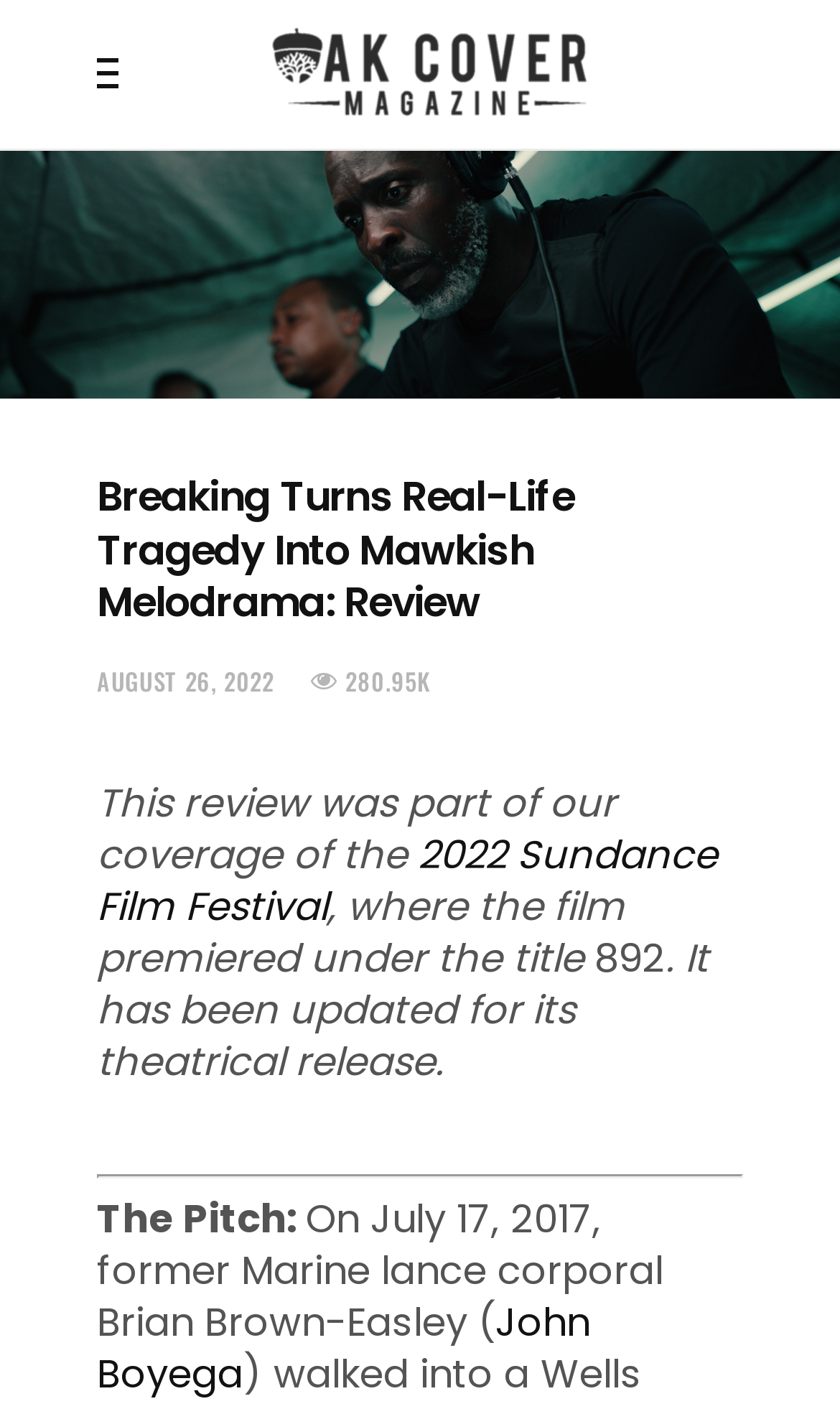Respond to the question below with a single word or phrase: What is the title of the film?

Breaking Turns